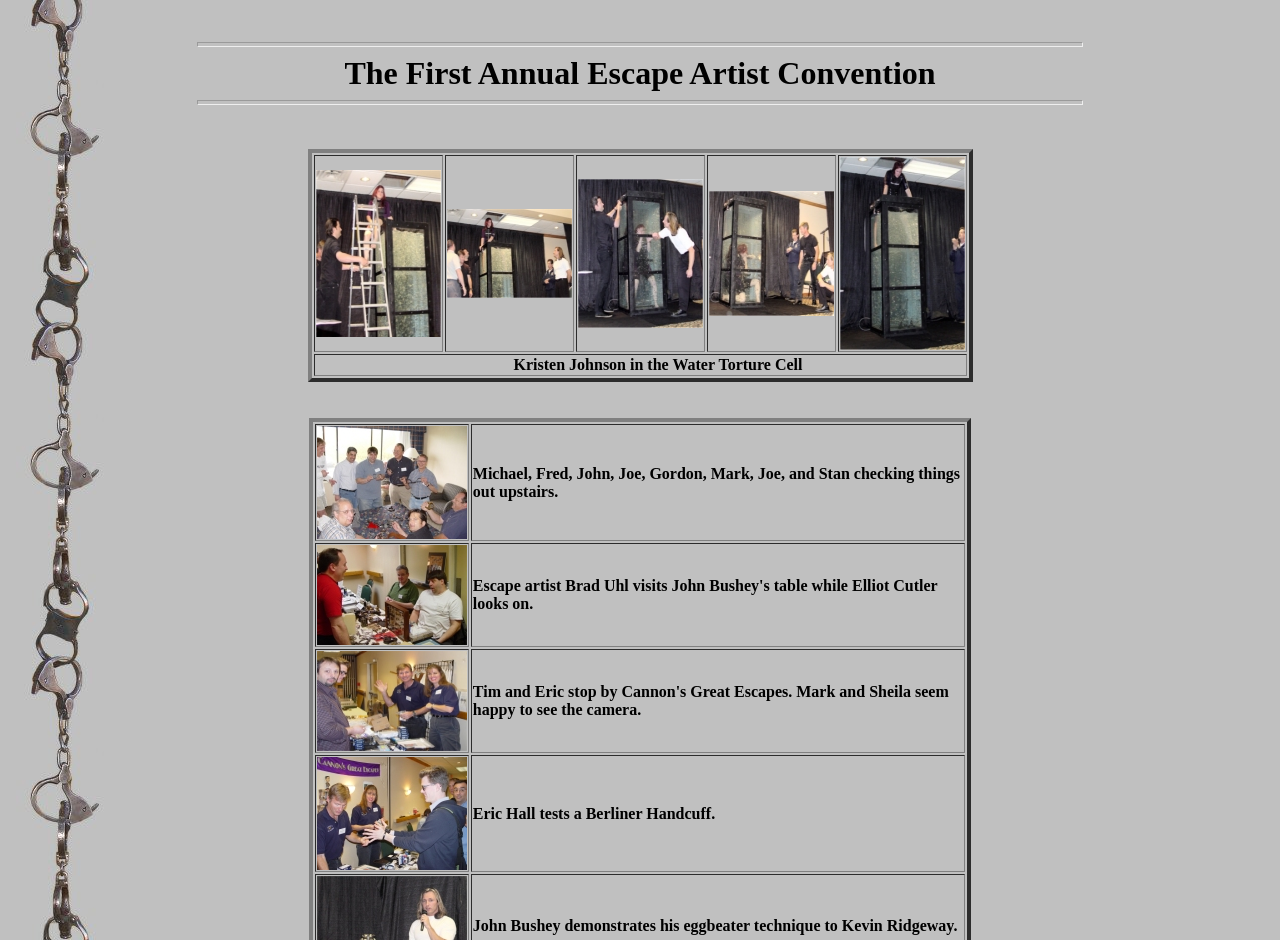Kindly determine the bounding box coordinates of the area that needs to be clicked to fulfill this instruction: "Click on the link John Bushey's Table".

[0.247, 0.671, 0.365, 0.689]